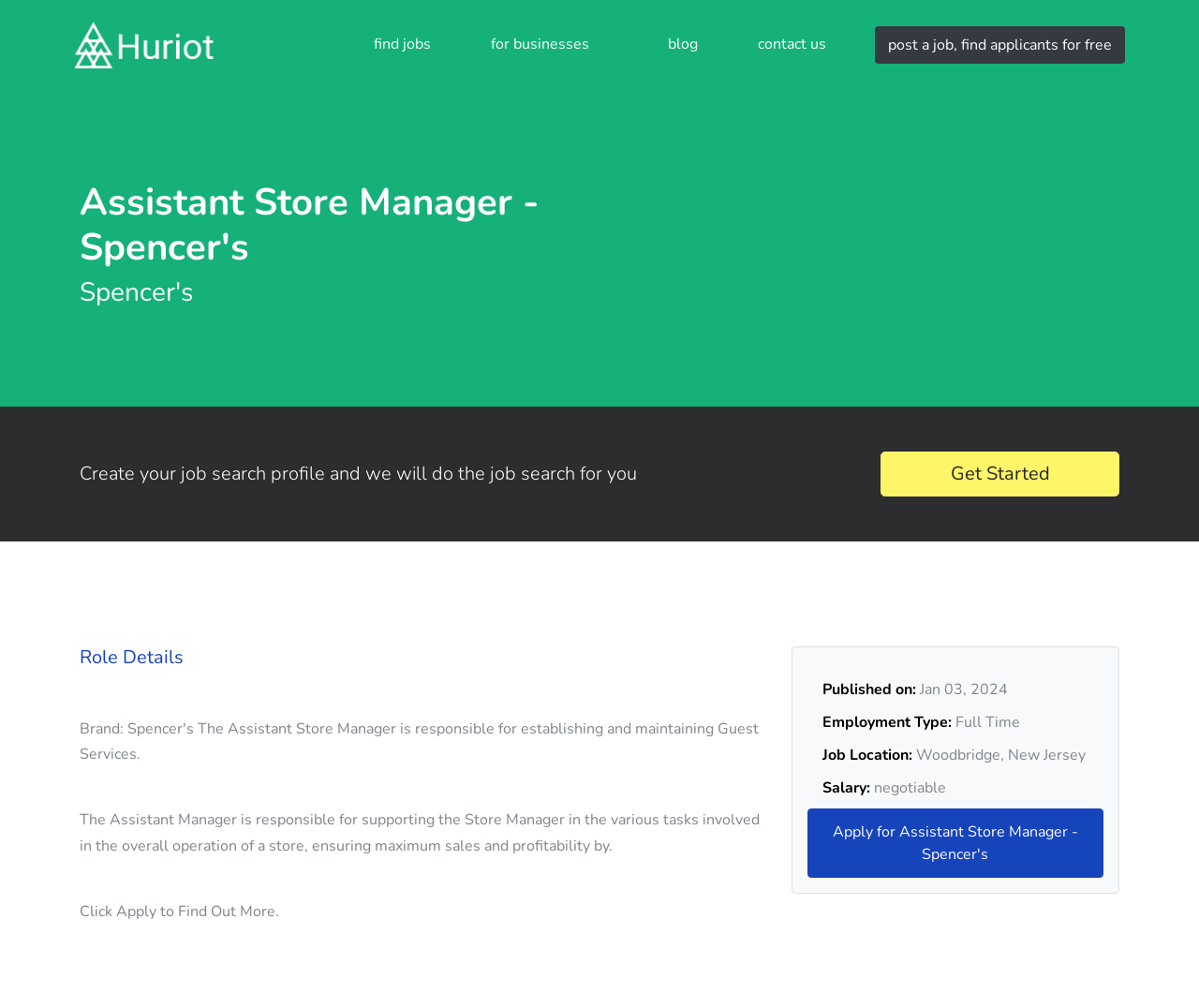Generate a comprehensive description of the contents of the webpage.

This webpage is a job posting for an Assistant Store Manager position at Spencer's. At the top left, there is a logo image and a link to the company's homepage. Below the logo, there are four links to other sections of the website: "find jobs", "for businesses", "blog", and "contact us". 

To the right of these links, there is a call-to-action link "post a job, find applicants for free". 

Below these elements, there are two headings: "Assistant Store Manager - Spencer's" and "Spencer's", which indicate the job title and company name. 

A paragraph of text explains the benefits of creating a job search profile, and a "Get Started" link is placed to the right of this text. 

The main content of the job posting is divided into sections. The "Role Details" section describes the responsibilities of the Assistant Manager, including supporting the Store Manager and ensuring maximum sales and profitability. 

Below this section, there is a call-to-action to "Click Apply to Find Out More". The job posting details are listed, including the publication date, employment type, job location, and salary. 

Finally, there is an "Apply for Assistant Store Manager - Spencer's" link at the bottom of the page.